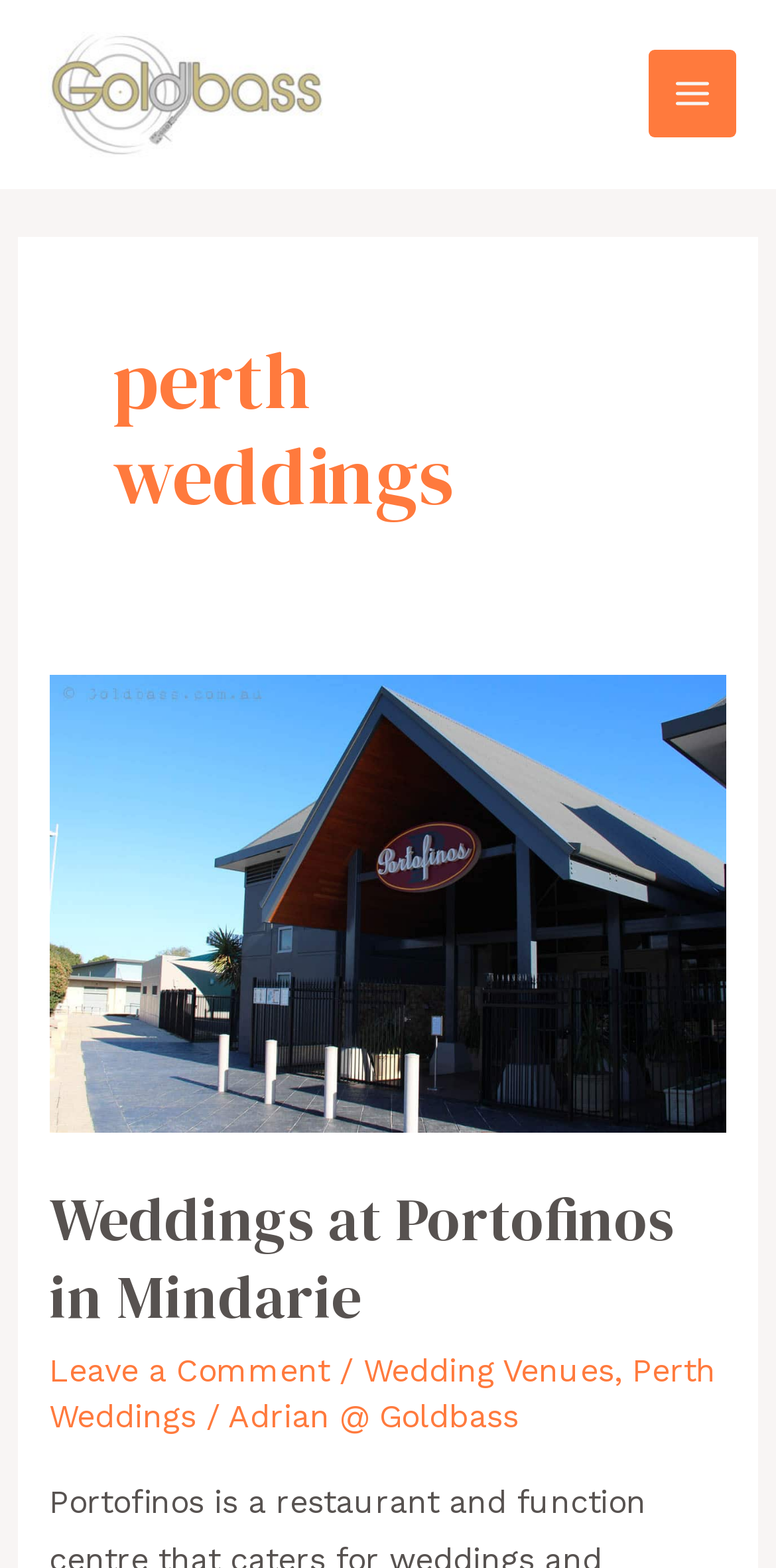How many images are there on the webpage?
Please describe in detail the information shown in the image to answer the question.

There are three images on the webpage: the logo of Goldbass DJ Entertainment, the photo of the entrance of Portofinos in Mindarie, and the image associated with the 'Main Menu' button.